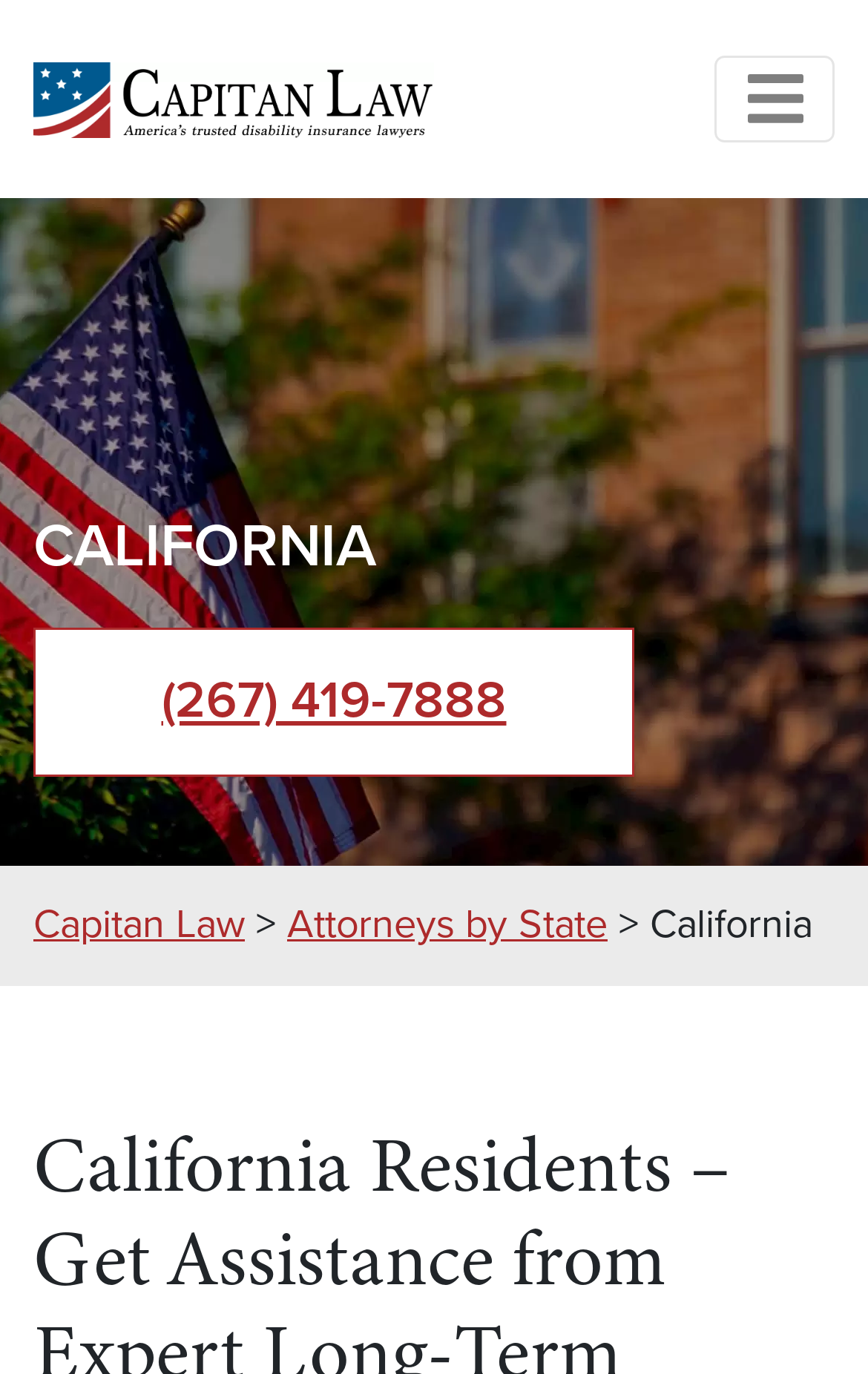How many links are there on the webpage?
Answer the question with a detailed and thorough explanation.

I counted the number of link elements on the webpage and found four links with the texts 'Capitan Law', '(267) 419-7888', 'Capitan Law', and 'Attorneys by State'.